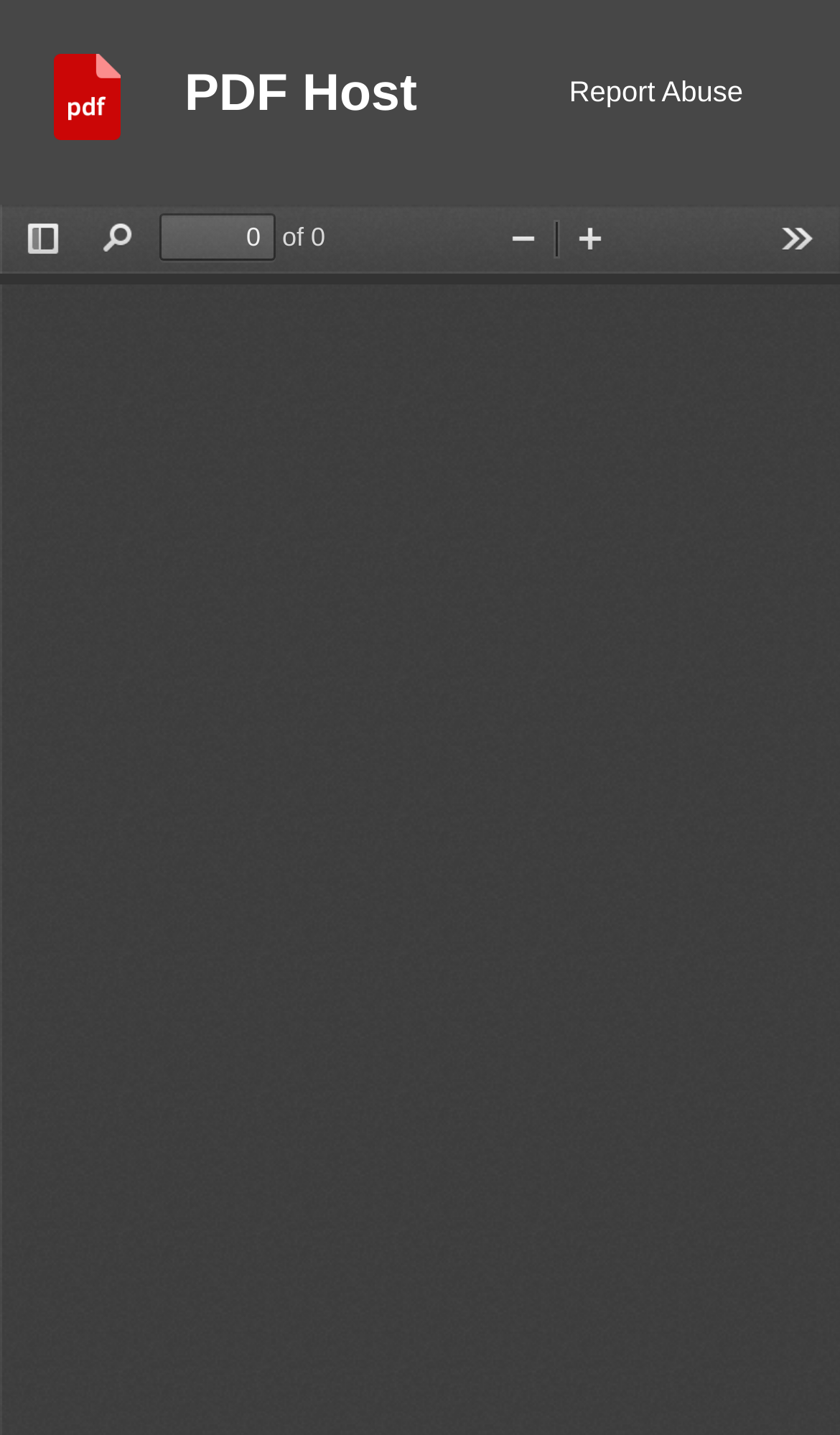What is the logo of this website?
Please provide a single word or phrase as your answer based on the image.

Logo